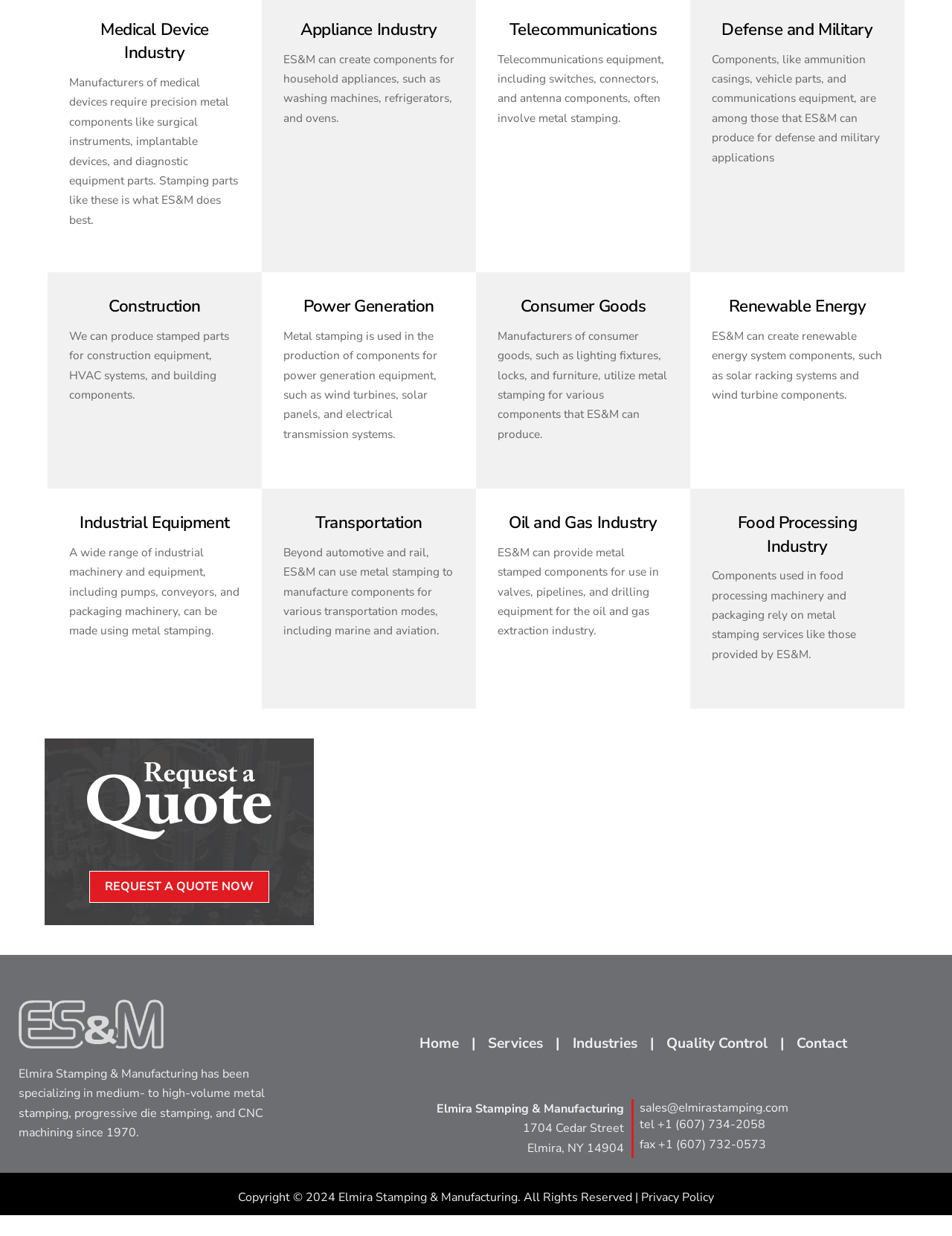Refer to the image and provide an in-depth answer to the question:
What is the address of ES&M?

The address of ES&M is mentioned in the footer section of the webpage as '1704 Cedar Street, Elmira, NY 14904'.